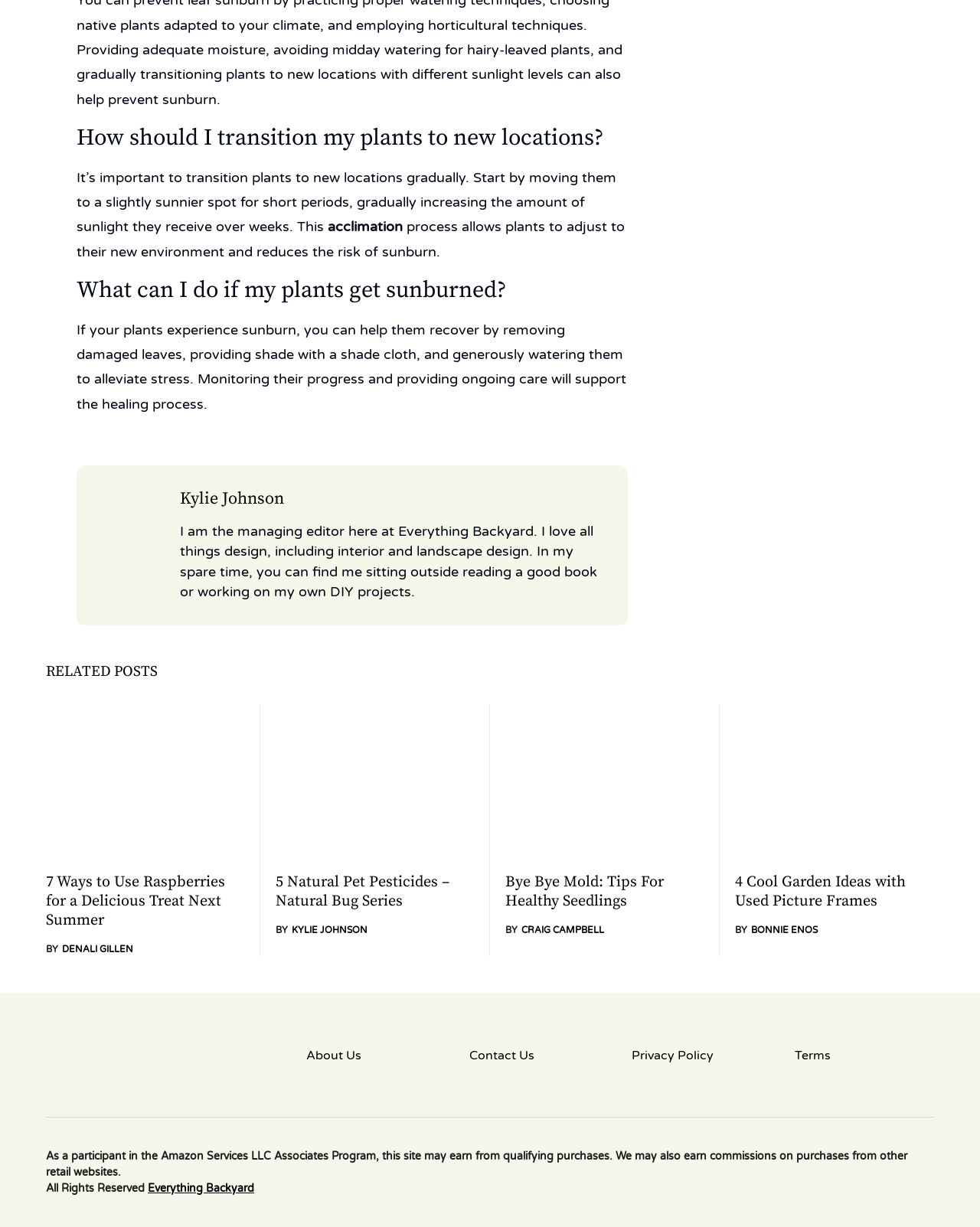What is the name of the website?
Examine the screenshot and reply with a single word or phrase.

Everything Backyard